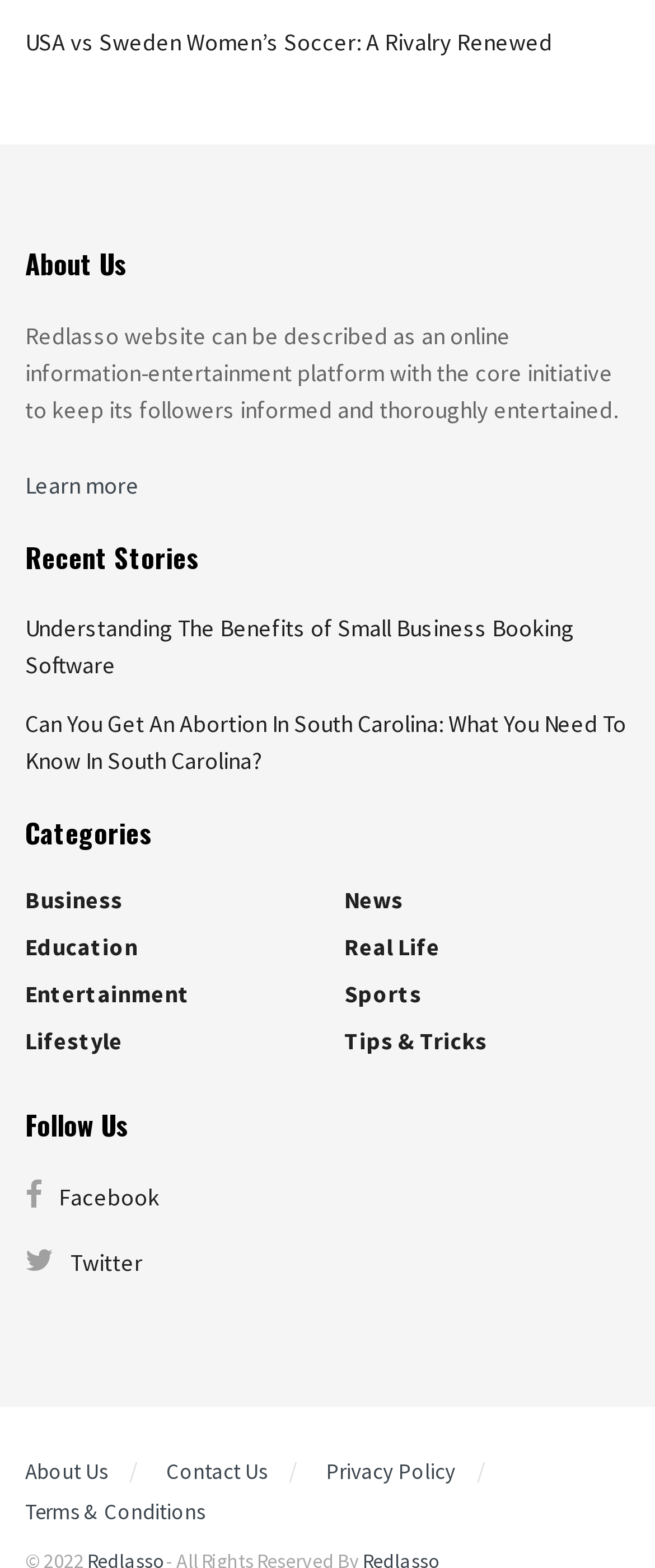How many categories are there?
Provide a detailed and extensive answer to the question.

The categories are listed under the 'Categories' heading, and there are 6 links below it, which are 'Business', 'Education', 'Entertainment', 'Lifestyle', 'News', and 'Sports', indicating that there are 6 categories.